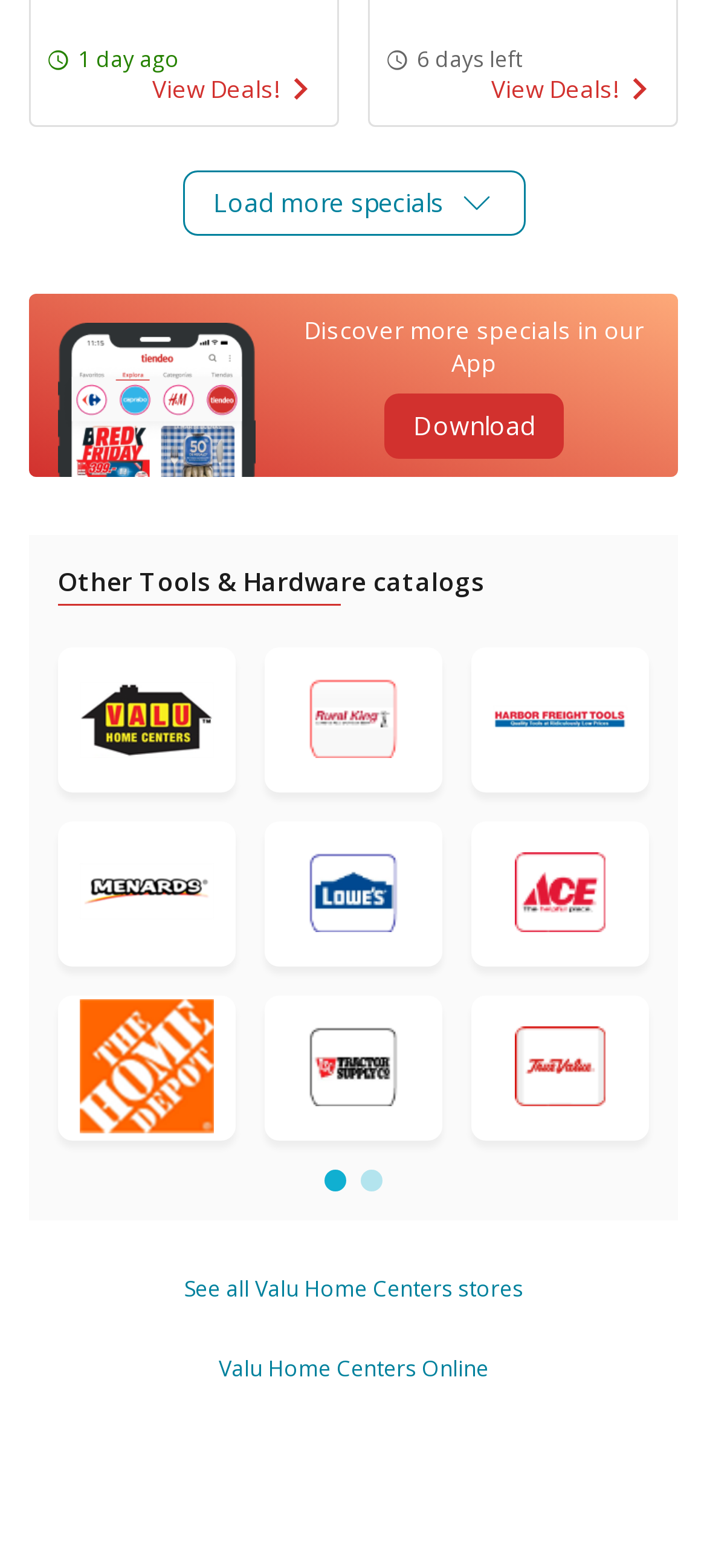Using the element description: "Valu Home Centers Online", determine the bounding box coordinates for the specified UI element. The coordinates should be four float numbers between 0 and 1, [left, top, right, bottom].

[0.278, 0.857, 0.722, 0.89]